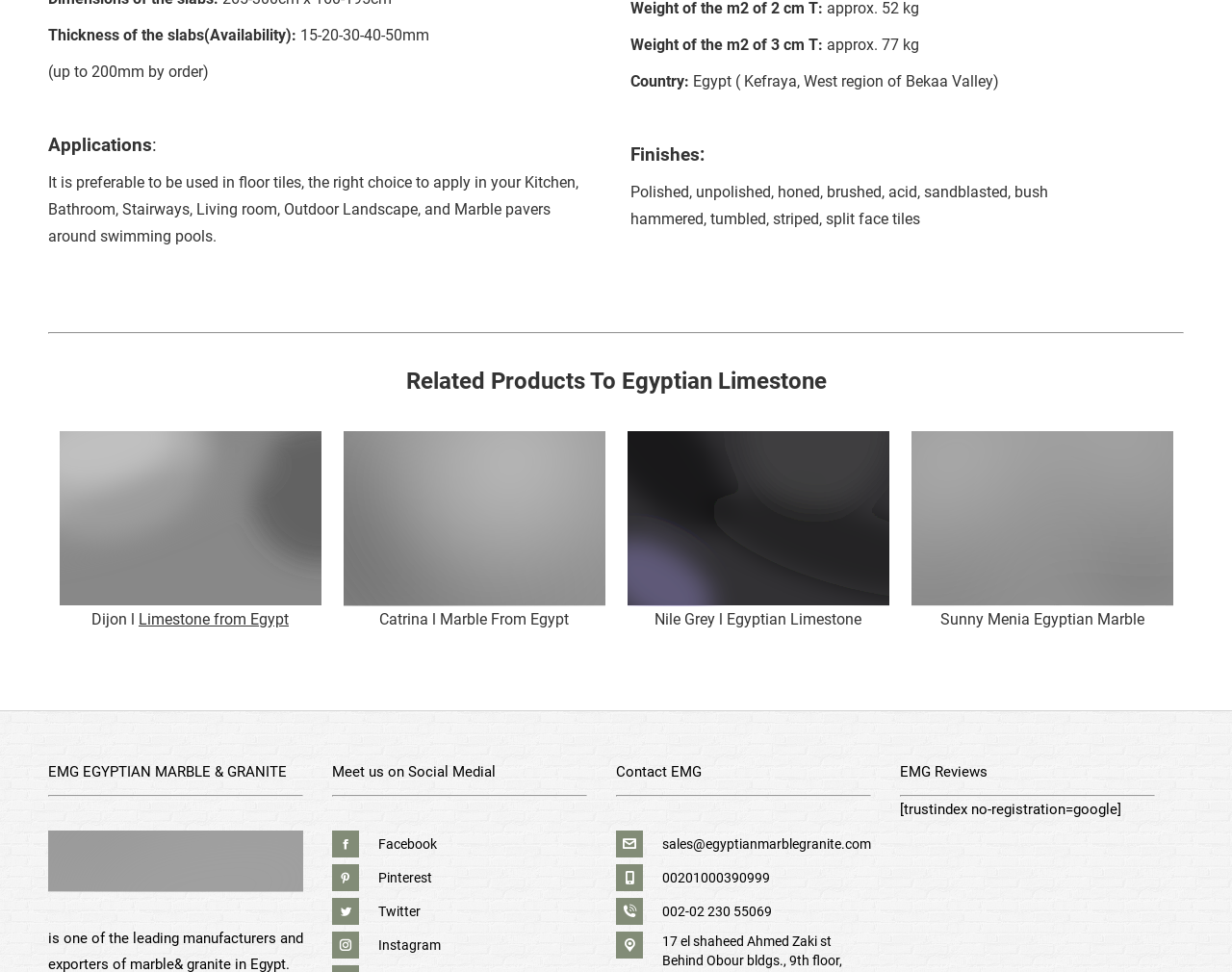Please look at the image and answer the question with a detailed explanation: What are the related products to Egyptian Limestone?

The related products to Egyptian Limestone are mentioned in the webpage, which are listed in the 'Related Products To Egyptian Limestone' section, including 'Dijon Limestone', 'Catrina L Marble', 'Nile Grey L Egyptian Limestone', and 'Sunny Menia Egyptian Marble'.